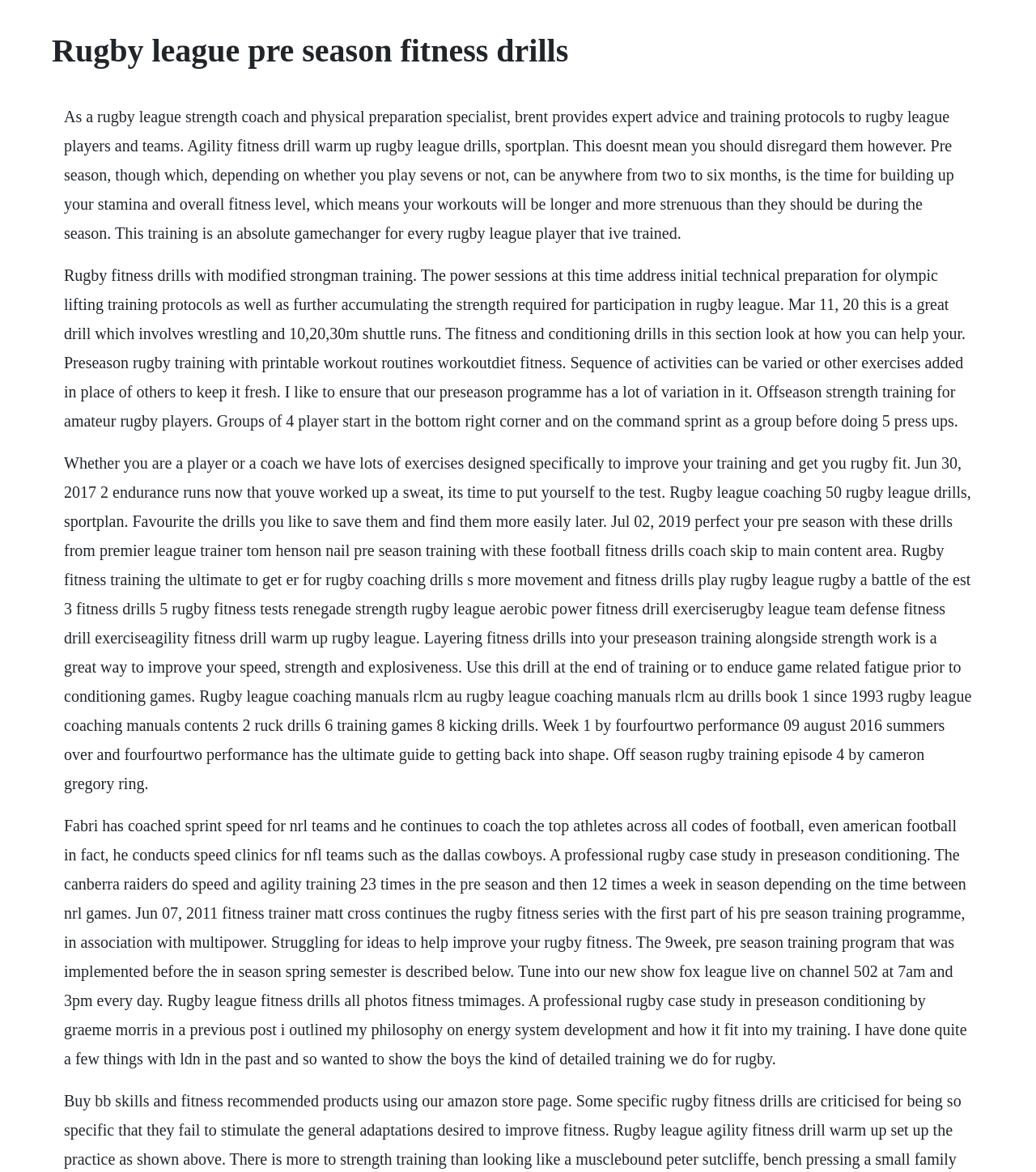Identify and extract the main heading from the webpage.

Rugby league pre season fitness drills